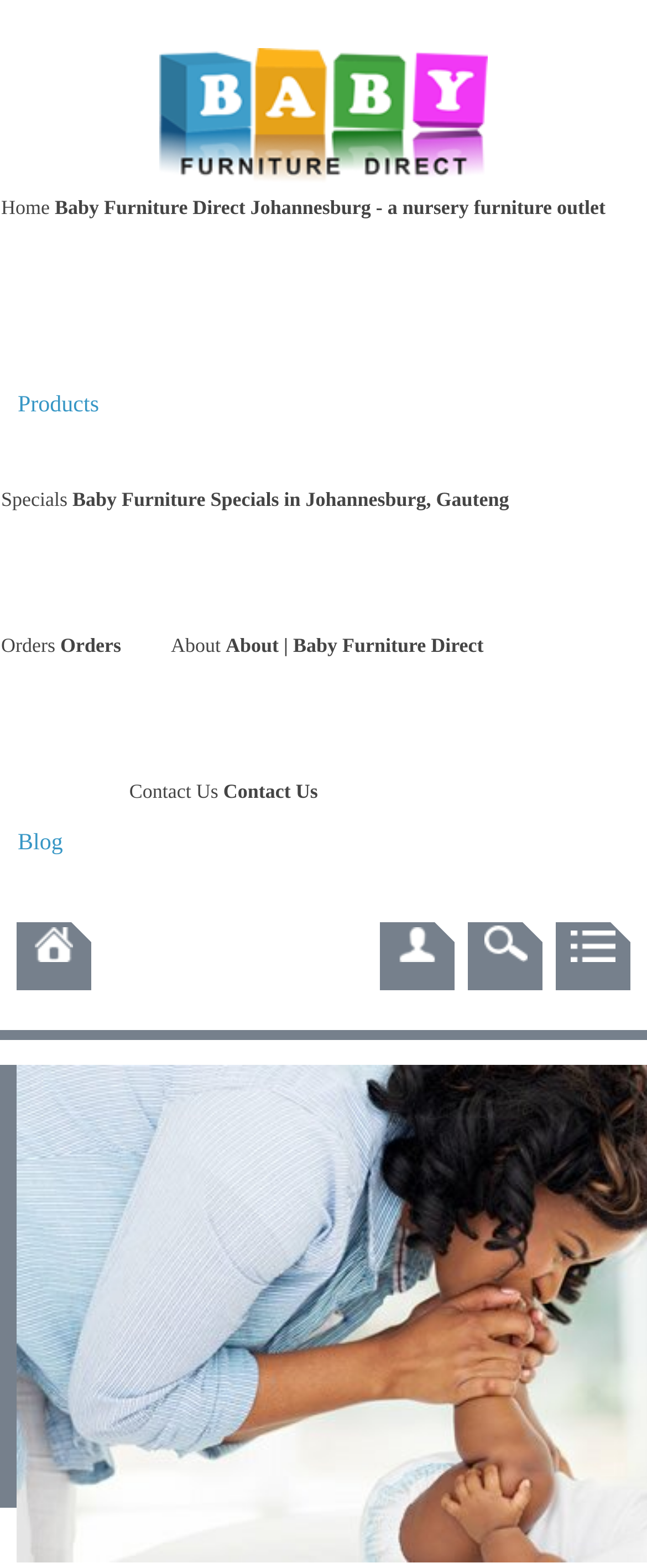What is the text on the second tab from the left?
Based on the image, provide your answer in one word or phrase.

Specials